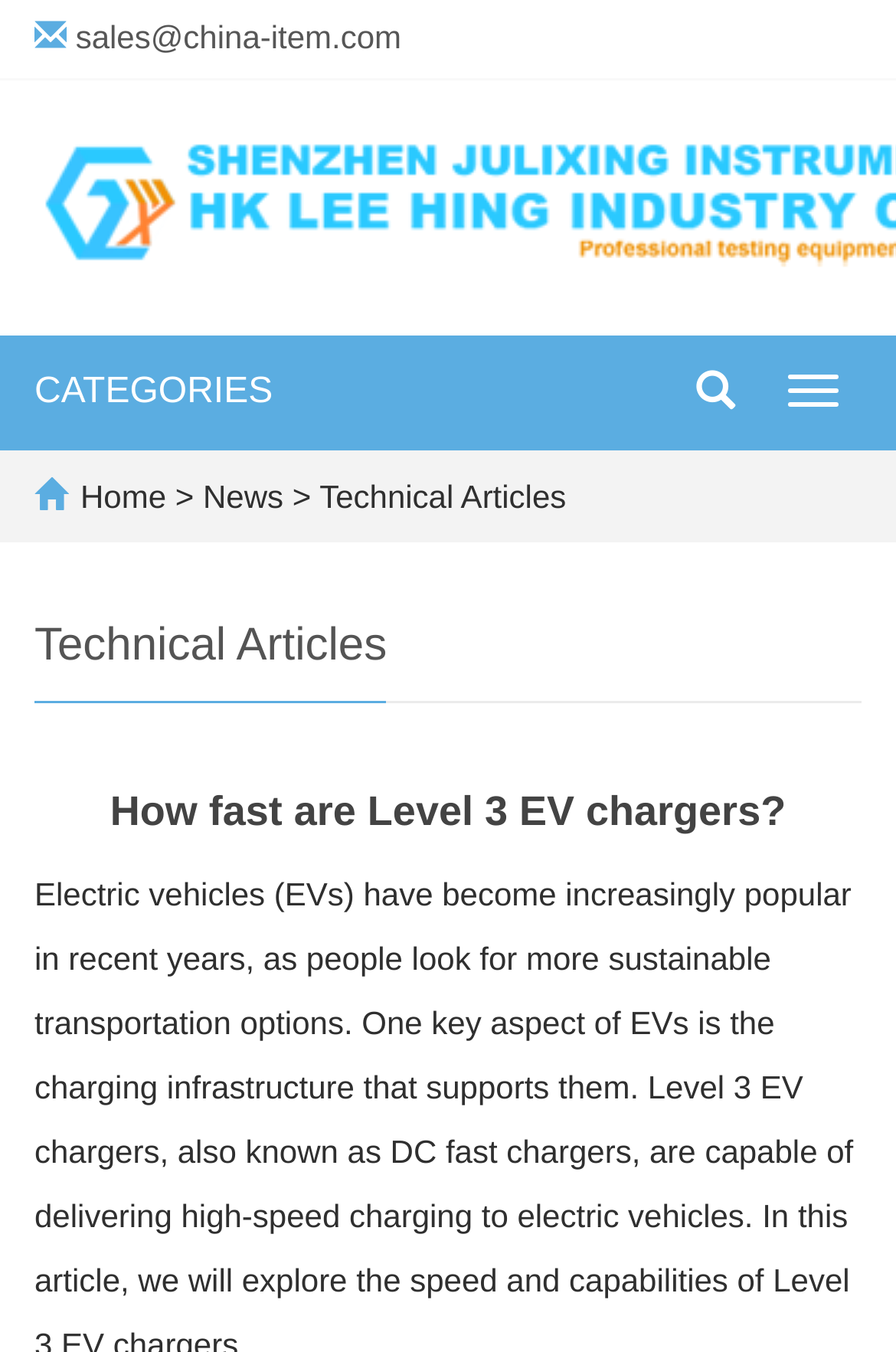Identify the bounding box coordinates of the element that should be clicked to fulfill this task: "Read technical articles". The coordinates should be provided as four float numbers between 0 and 1, i.e., [left, top, right, bottom].

[0.038, 0.435, 0.962, 0.52]